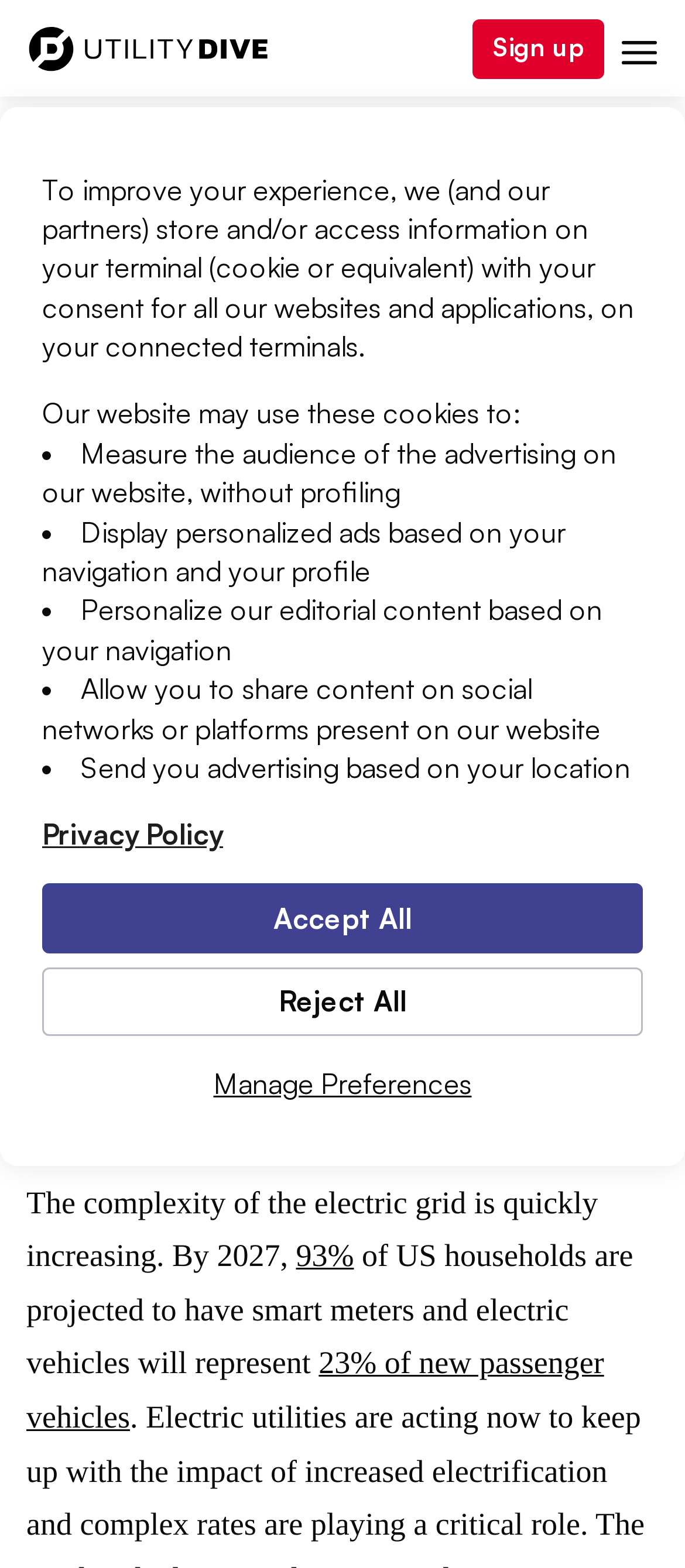Please specify the bounding box coordinates of the region to click in order to perform the following instruction: "Book a trip".

None